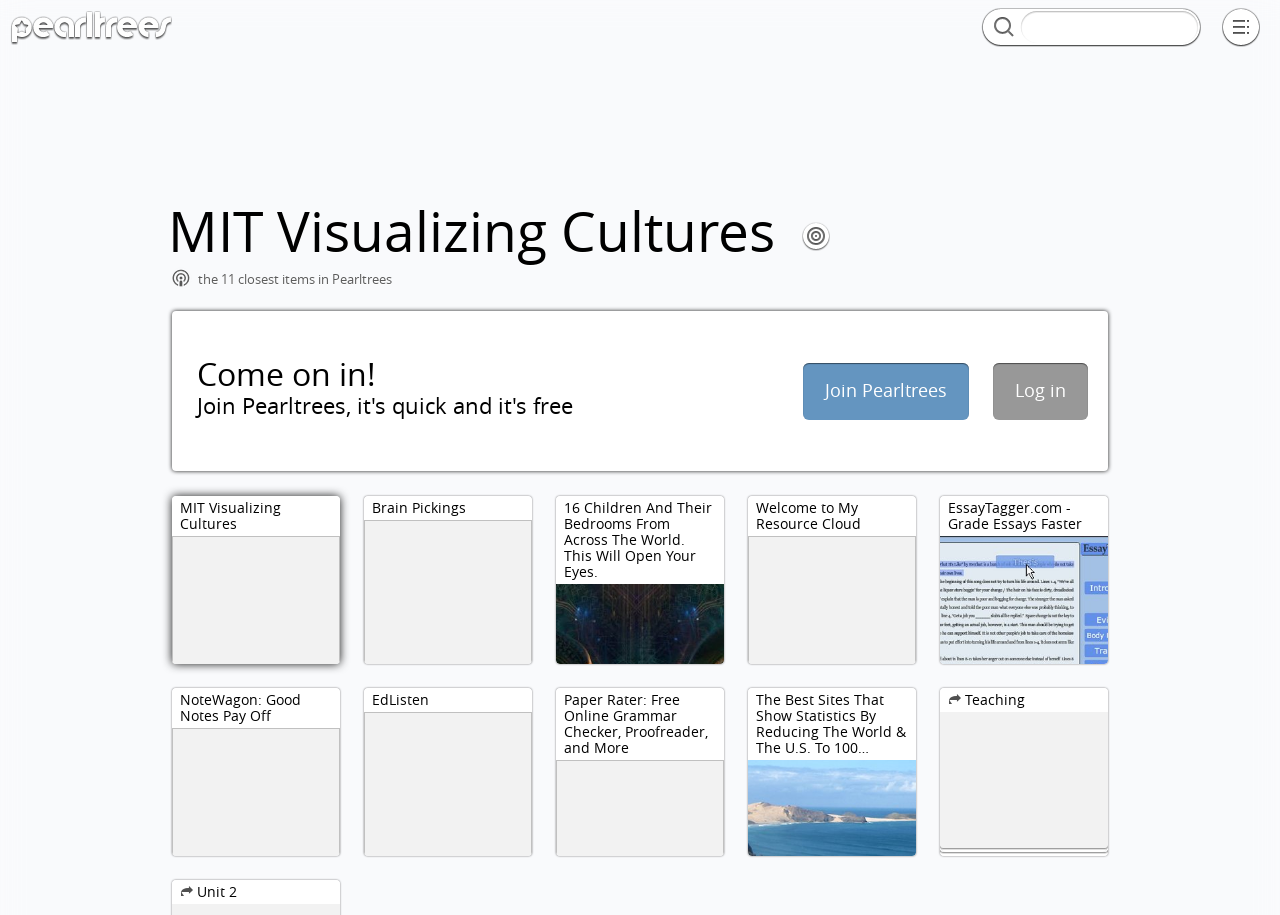What is the name of the photographer mentioned? Based on the screenshot, please respond with a single word or phrase.

James